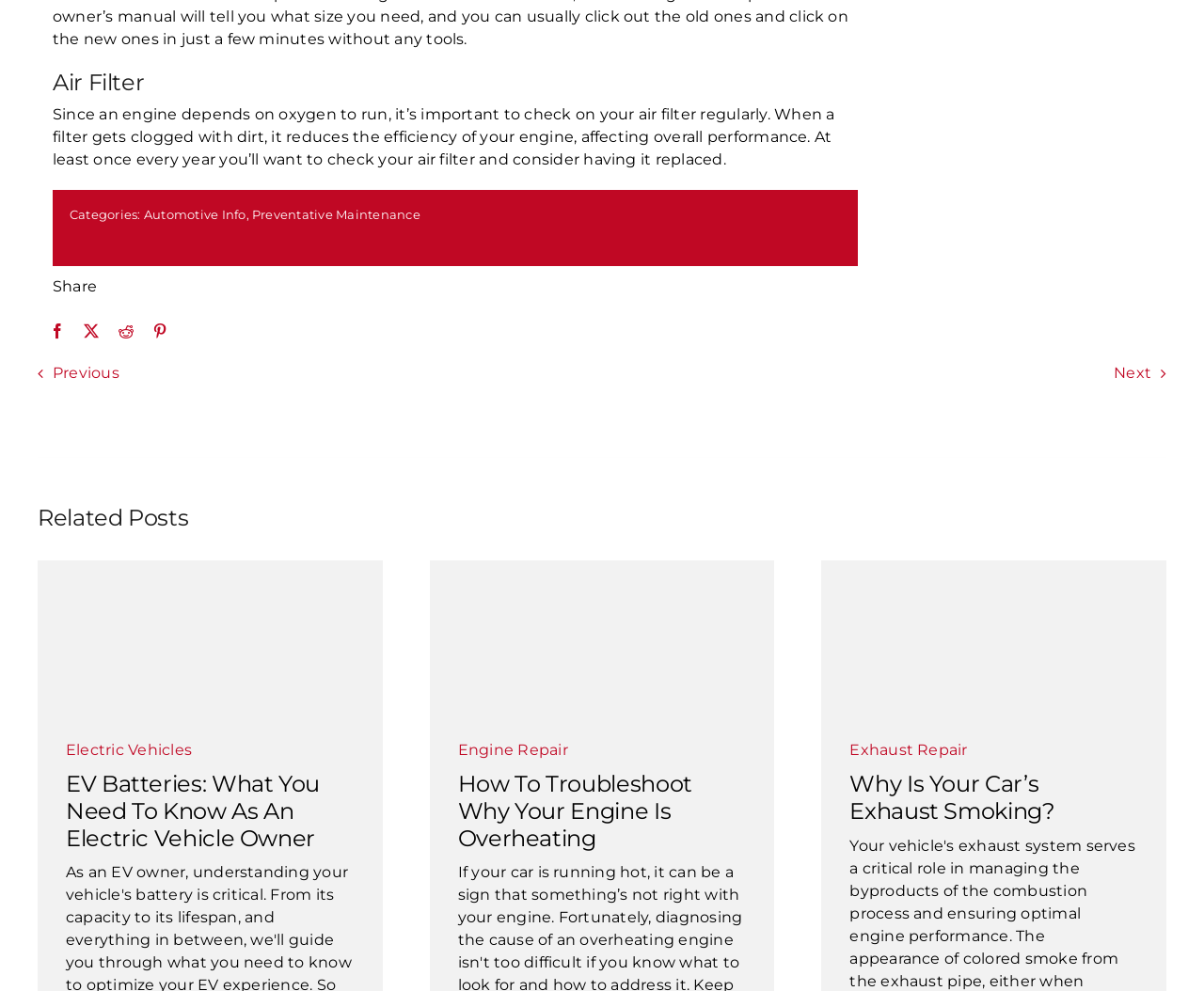Please determine the bounding box coordinates of the clickable area required to carry out the following instruction: "Share on Facebook". The coordinates must be four float numbers between 0 and 1, represented as [left, top, right, bottom].

[0.034, 0.322, 0.062, 0.346]